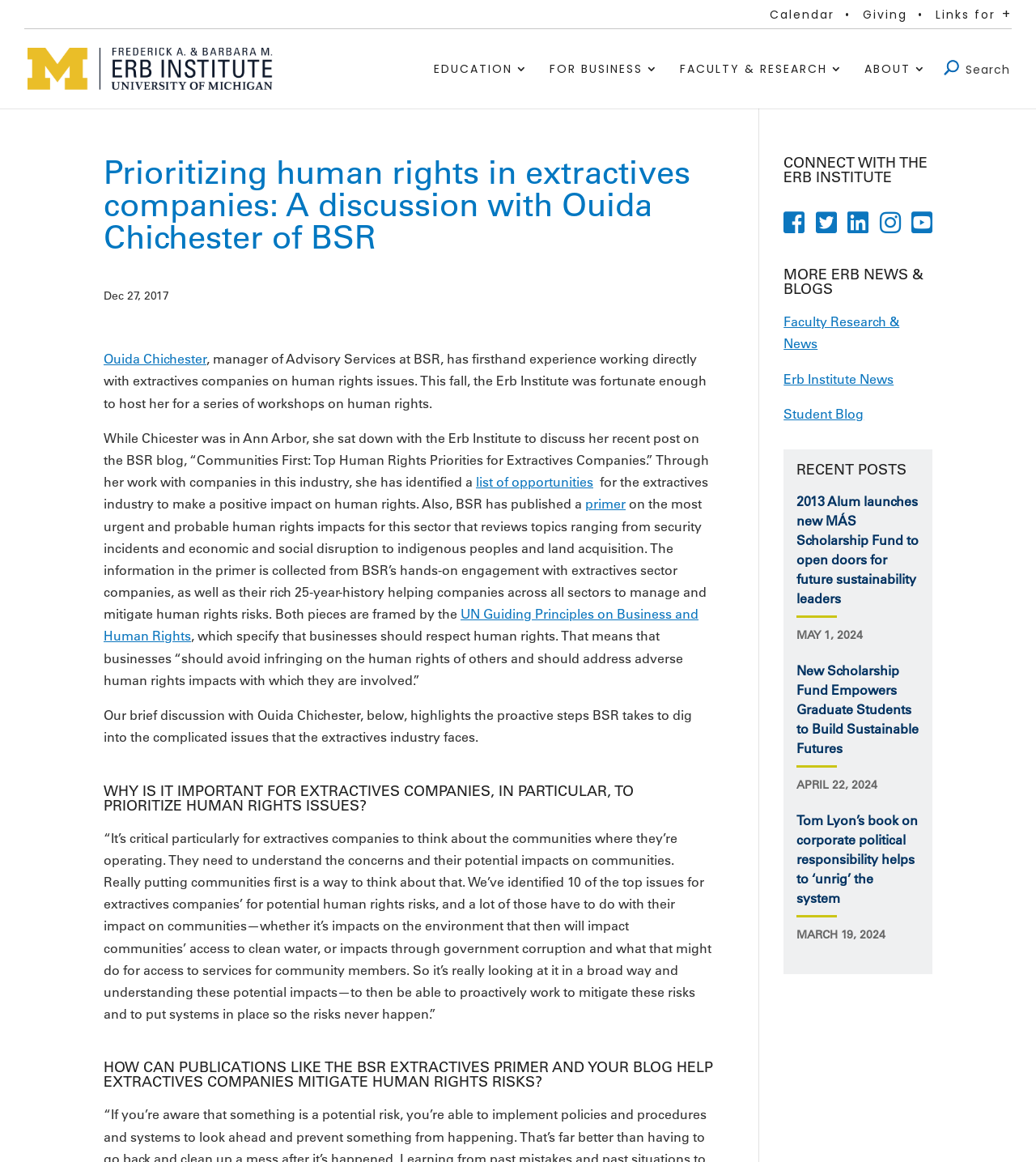Describe the webpage in detail, including text, images, and layout.

This webpage is about the Erb Institute at the University of Michigan, featuring an article titled "Prioritizing human rights in extractives companies: A discussion with Ouida Chichester of BSR". At the top of the page, there are several links, including "Skip to content", "Calendar", "Giving", and "Links for". Below these links, there is a logo of the Erb Institute at the University of Michigan, accompanied by a link to the institute's website.

The main content of the page is divided into sections. The first section is an introduction to Ouida Chichester, who is the manager of Advisory Services at BSR. The text describes her experience working with extractives companies on human rights issues and mentions that she was hosted by the Erb Institute for a series of workshops.

The next section is a discussion with Ouida Chichester, where she talks about the importance of prioritizing human rights in the extractives industry. She highlights the need for companies to understand the concerns and potential impacts on communities and to proactively work to mitigate these risks.

Following this discussion, there are several headings, including "WHY IS IT IMPORTANT FOR EXTRACTIVES COMPANIES, IN PARTICULAR, TO PRIORITIZE HUMAN RIGHTS ISSUES?" and "HOW CAN PUBLICATIONS LIKE THE BSR EXTRACTIVES PRIMER AND YOUR BLOG HELP EXTRACTIVES COMPANIES MITIGATE HUMAN RIGHTS RISKS?". These headings are followed by Ouida Chichester's responses to these questions.

On the right side of the page, there are several sections, including "CONNECT WITH THE ERB INSTITUTE", "MORE ERB NEWS & BLOGS", and "RECENT POSTS". These sections contain links to other articles and news related to the Erb Institute.

There are a total of 7 links to other articles or news in the "RECENT POSTS" section, each with a heading and a date. The dates range from March 19, 2024, to May 1, 2024.